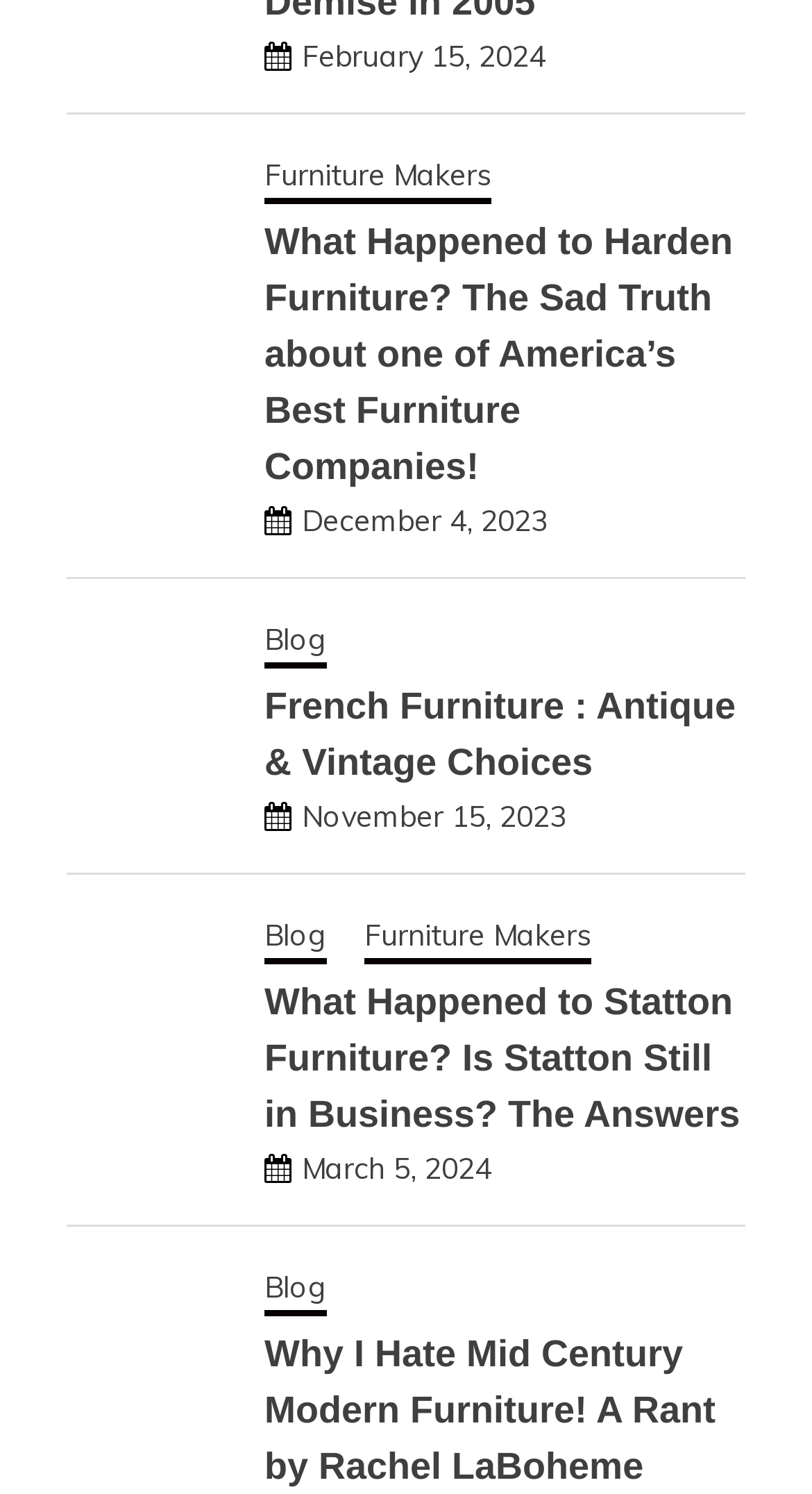Please find the bounding box coordinates of the element that you should click to achieve the following instruction: "Check the blog post about Mid-century Furniture". The coordinates should be presented as four float numbers between 0 and 1: [left, top, right, bottom].

[0.326, 0.847, 0.403, 0.881]